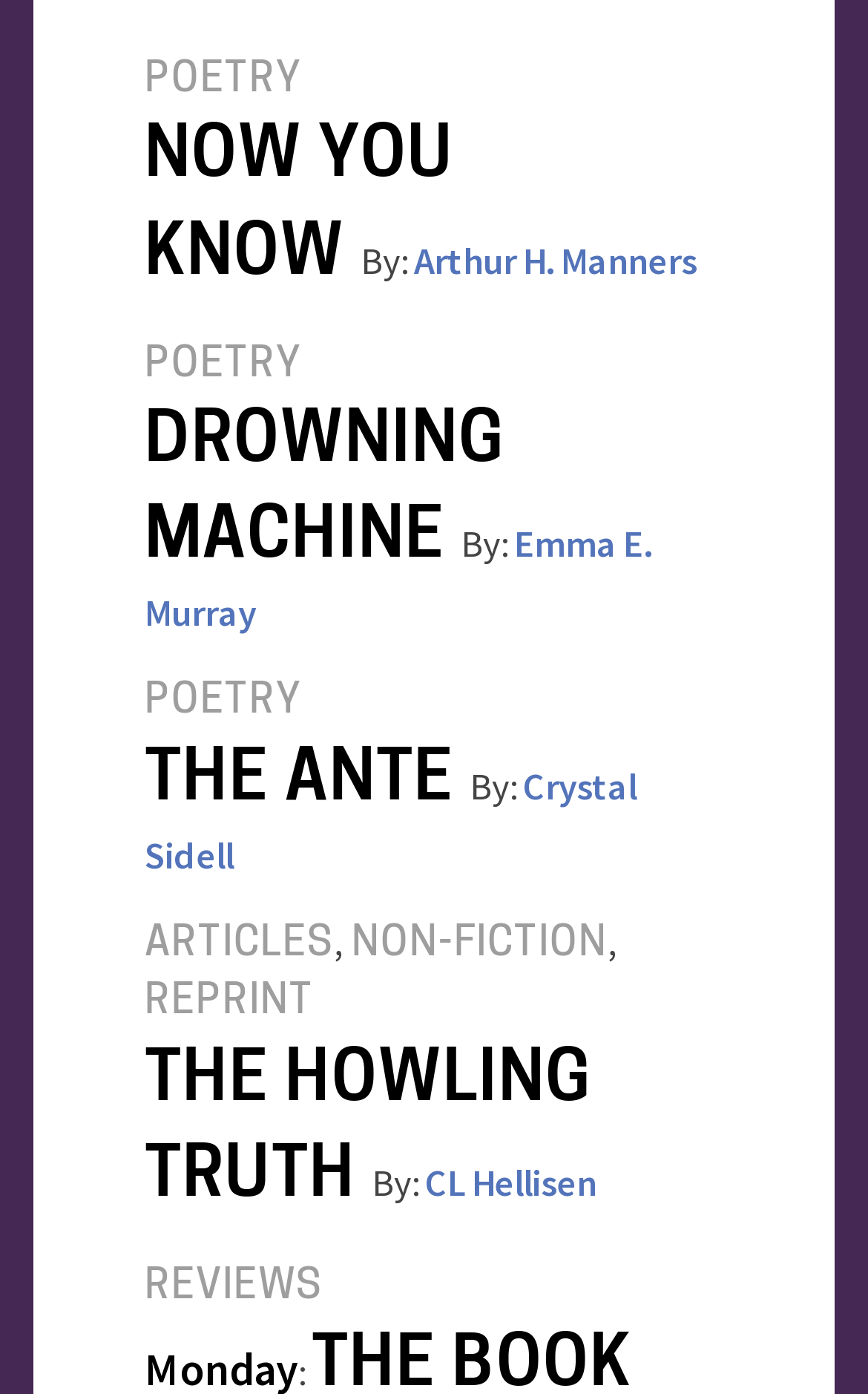Highlight the bounding box coordinates of the element you need to click to perform the following instruction: "view DROWNING MACHINE."

[0.167, 0.294, 0.582, 0.413]